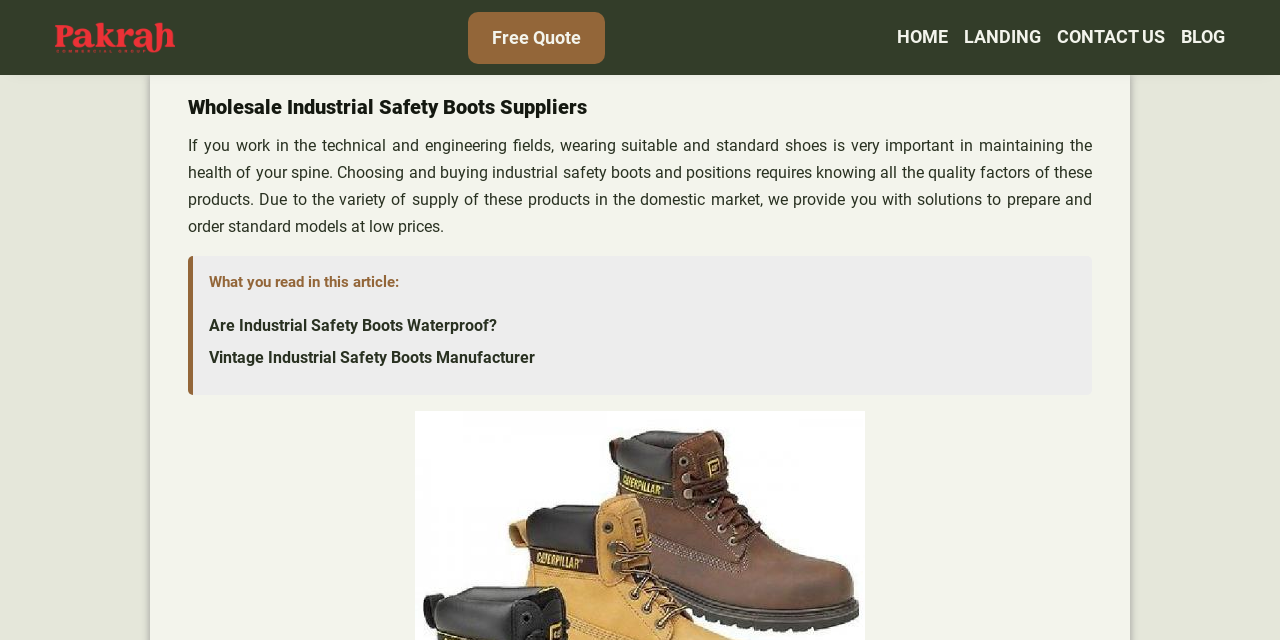Can you determine the bounding box coordinates of the area that needs to be clicked to fulfill the following instruction: "Get a free quote"?

[0.365, 0.018, 0.472, 0.099]